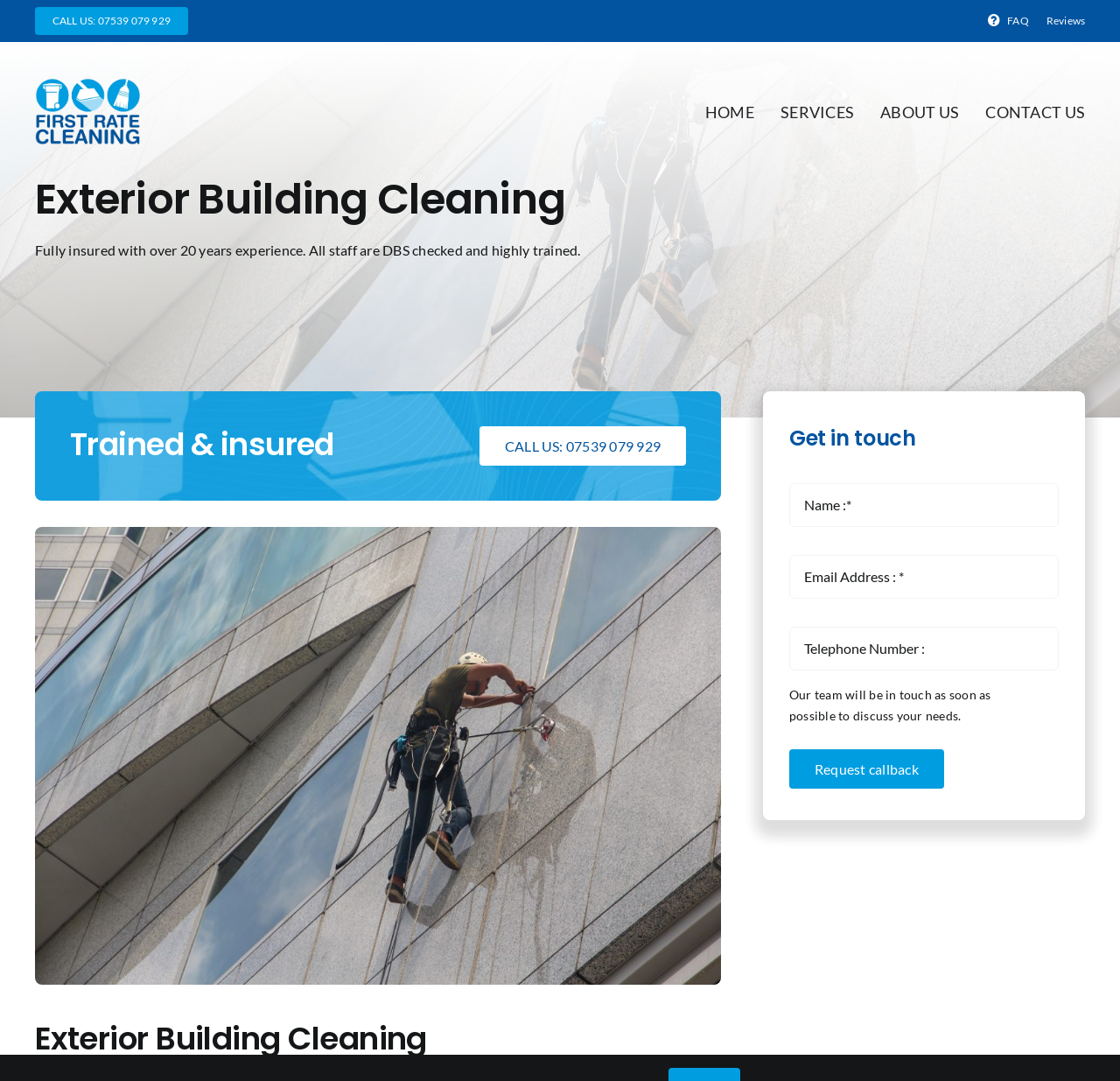Provide a short, one-word or phrase answer to the question below:
What is the company's phone number?

07539 079 929